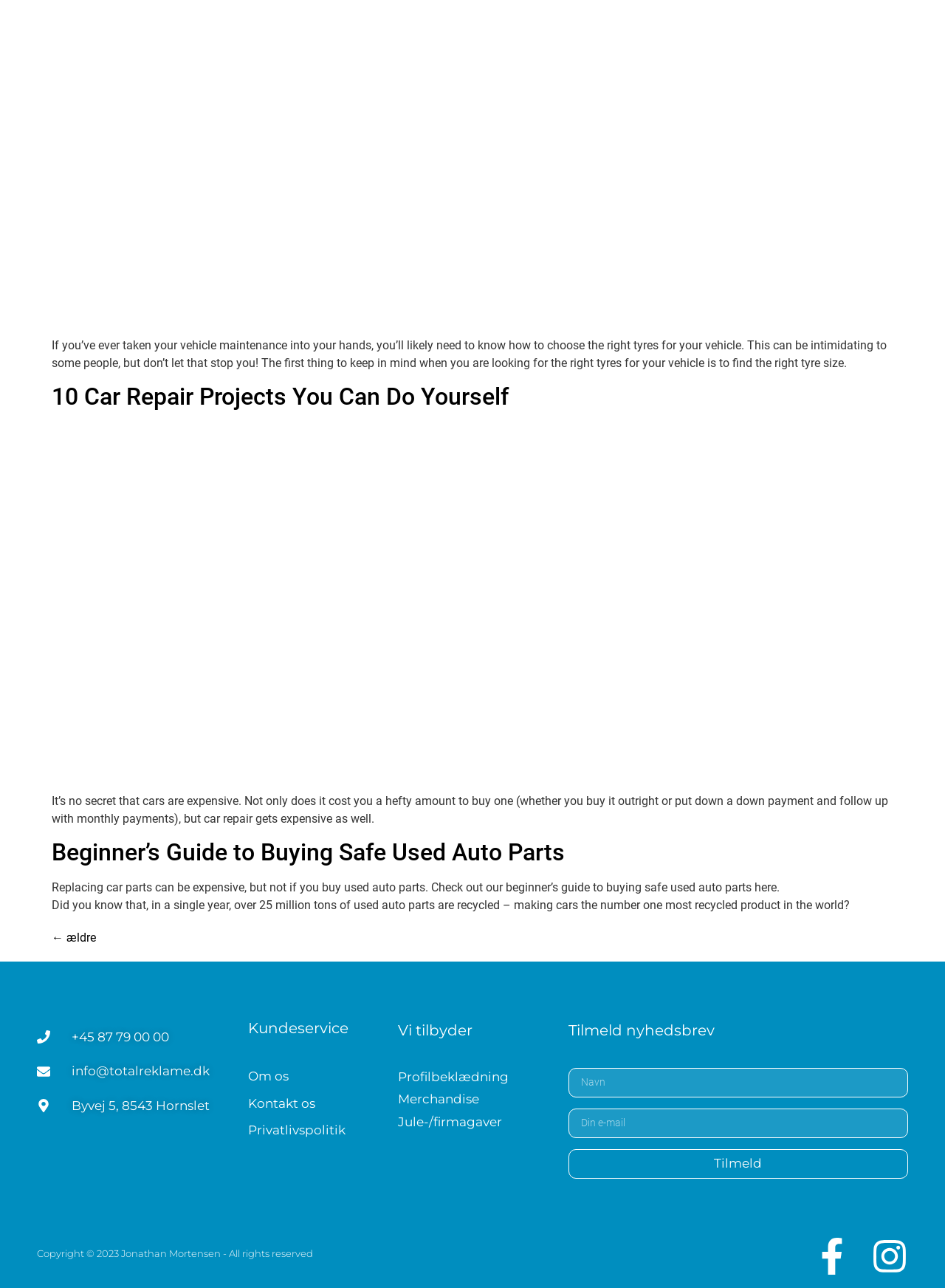Determine the bounding box for the HTML element described here: "parent_node: Email name="form_fields[email]" placeholder="Din e-mail"". The coordinates should be given as [left, top, right, bottom] with each number being a float between 0 and 1.

[0.602, 0.861, 0.961, 0.884]